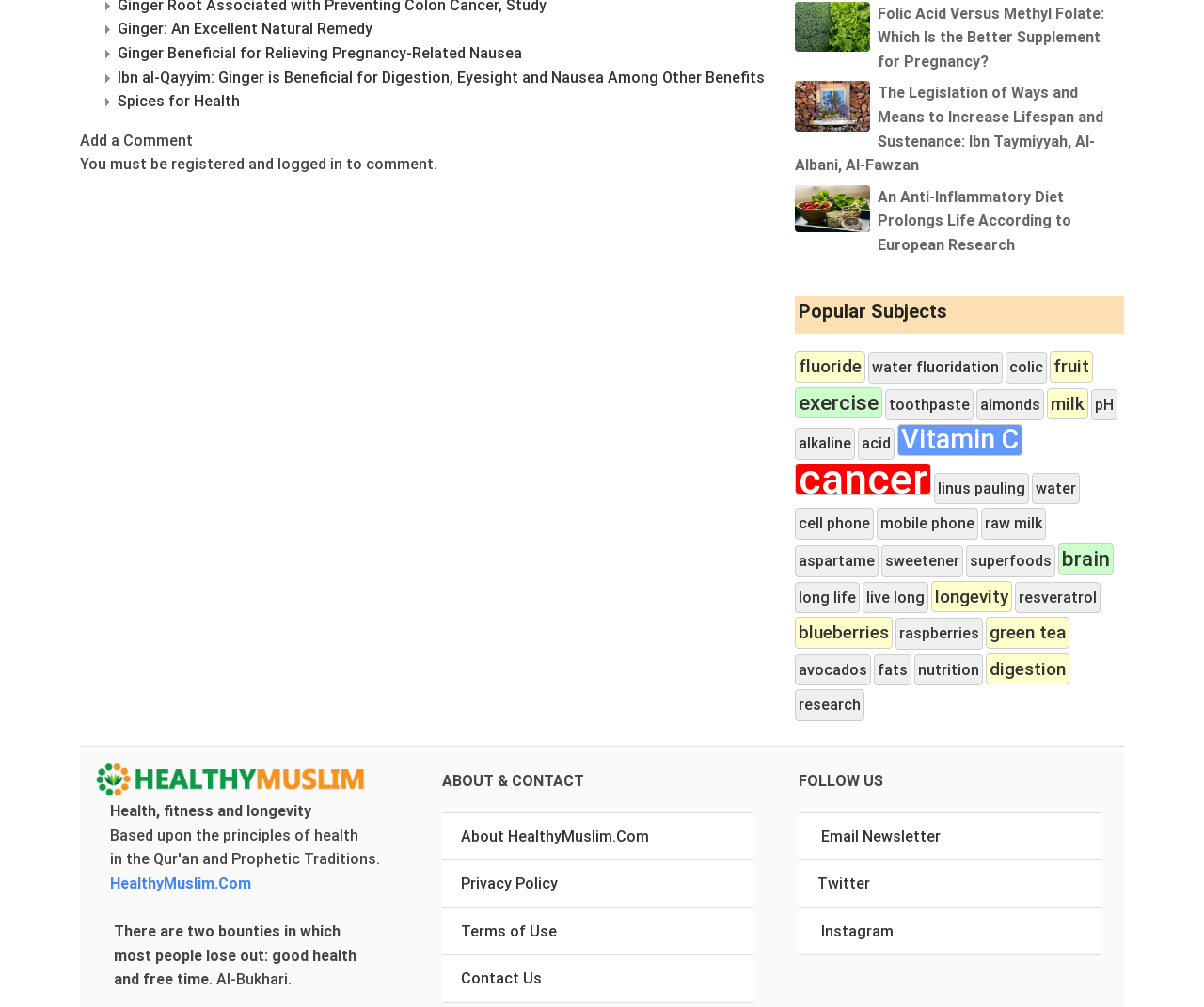What is the theme of the quote mentioned on the website?
Utilize the information in the image to give a detailed answer to the question.

The quote mentioned on the website, 'There are two bounties in which most people lose out: good health and free time', suggests that the theme of the quote is the importance of prioritizing one's health and time. This theme is consistent with the overall health and fitness focus of the website.